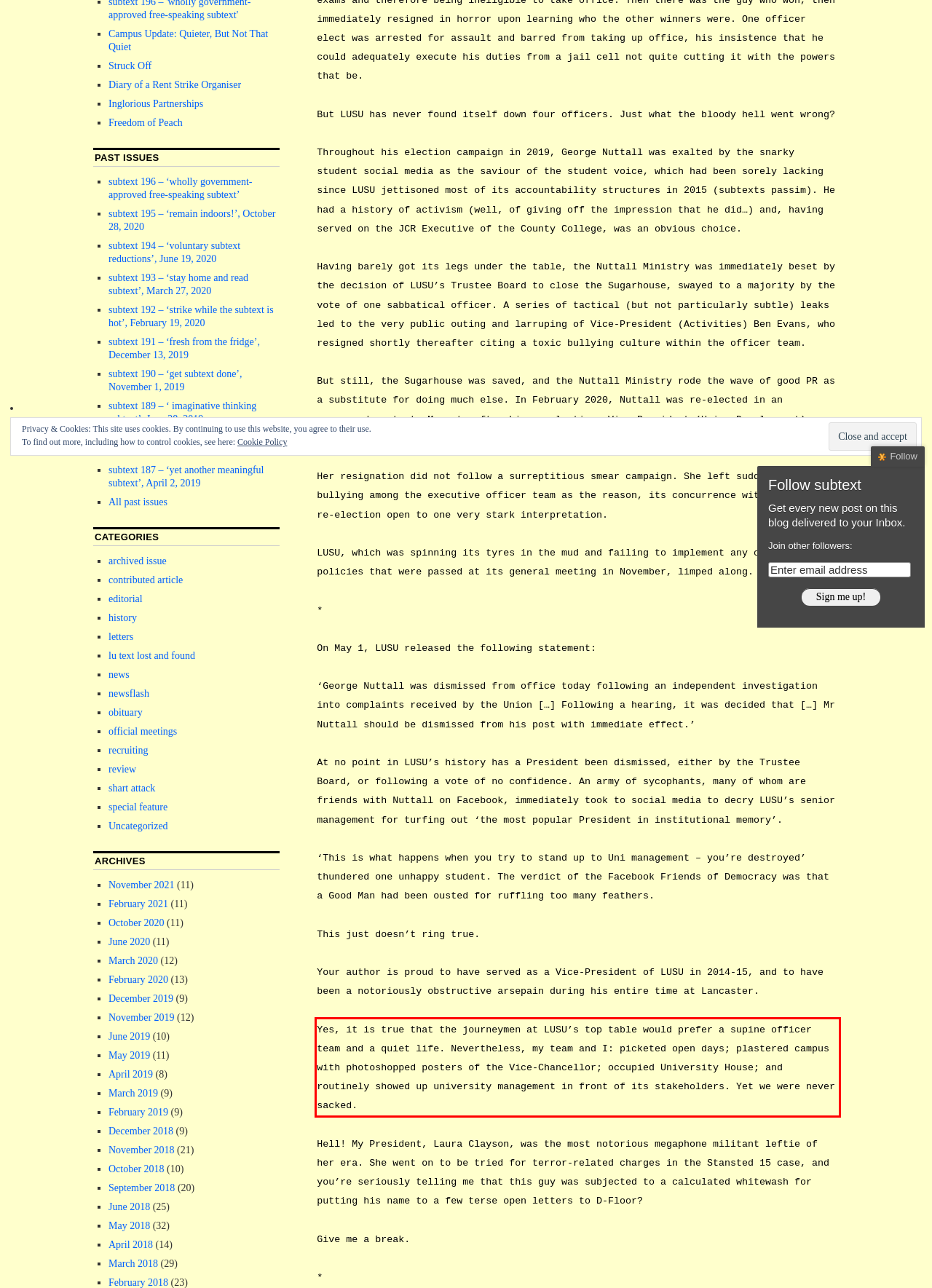Review the screenshot of the webpage and recognize the text inside the red rectangle bounding box. Provide the extracted text content.

Yes, it is true that the journeymen at LUSU’s top table would prefer a supine officer team and a quiet life. Nevertheless, my team and I: picketed open days; plastered campus with photoshopped posters of the Vice-Chancellor; occupied University House; and routinely showed up university management in front of its stakeholders. Yet we were never sacked.